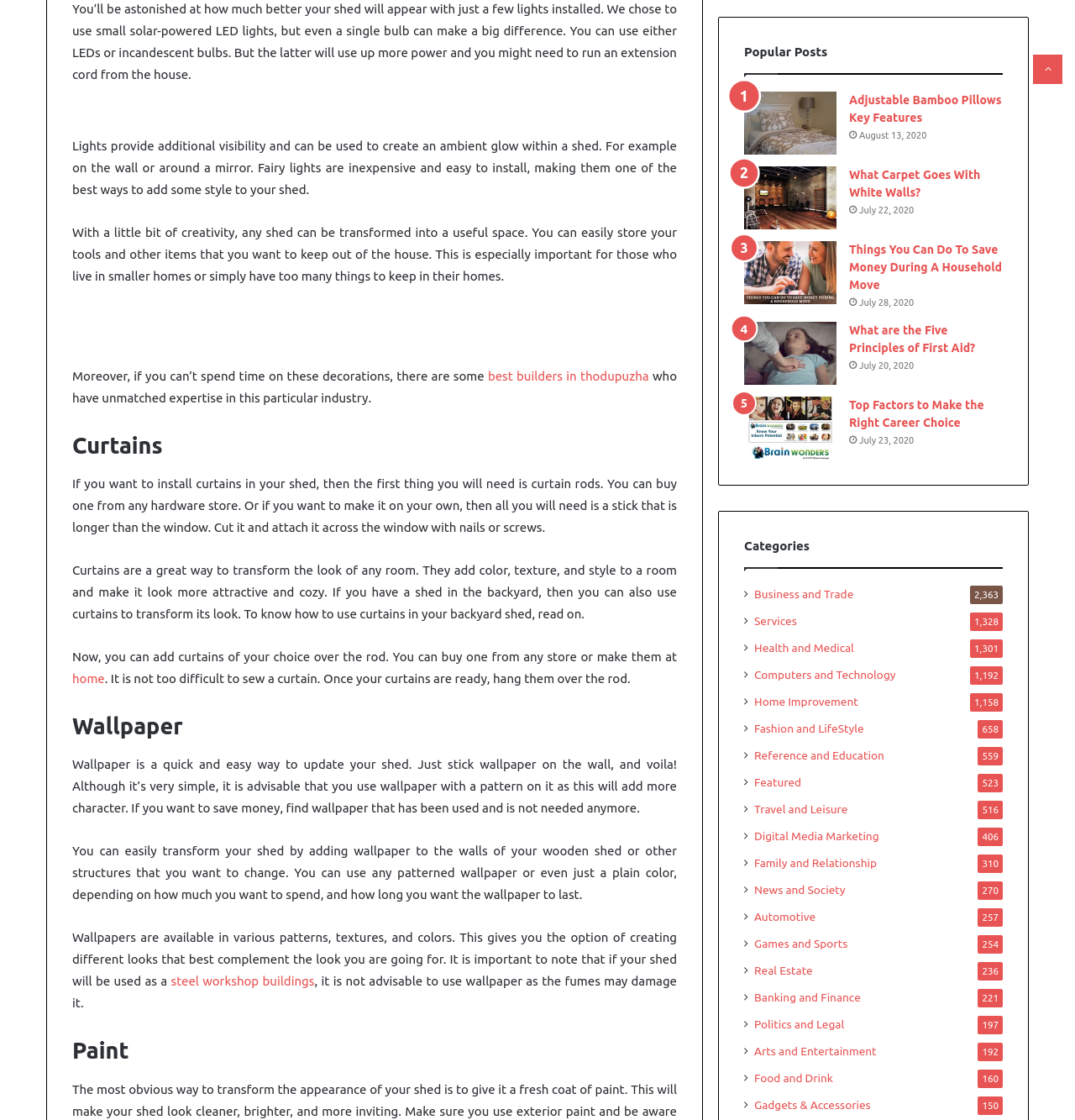Locate the bounding box coordinates of the clickable region necessary to complete the following instruction: "Read the latest news about 'Sillcock vs. Hose Bib vs. Spigot: What Are the Differences?'". Provide the coordinates in the format of four float numbers between 0 and 1, i.e., [left, top, right, bottom].

None